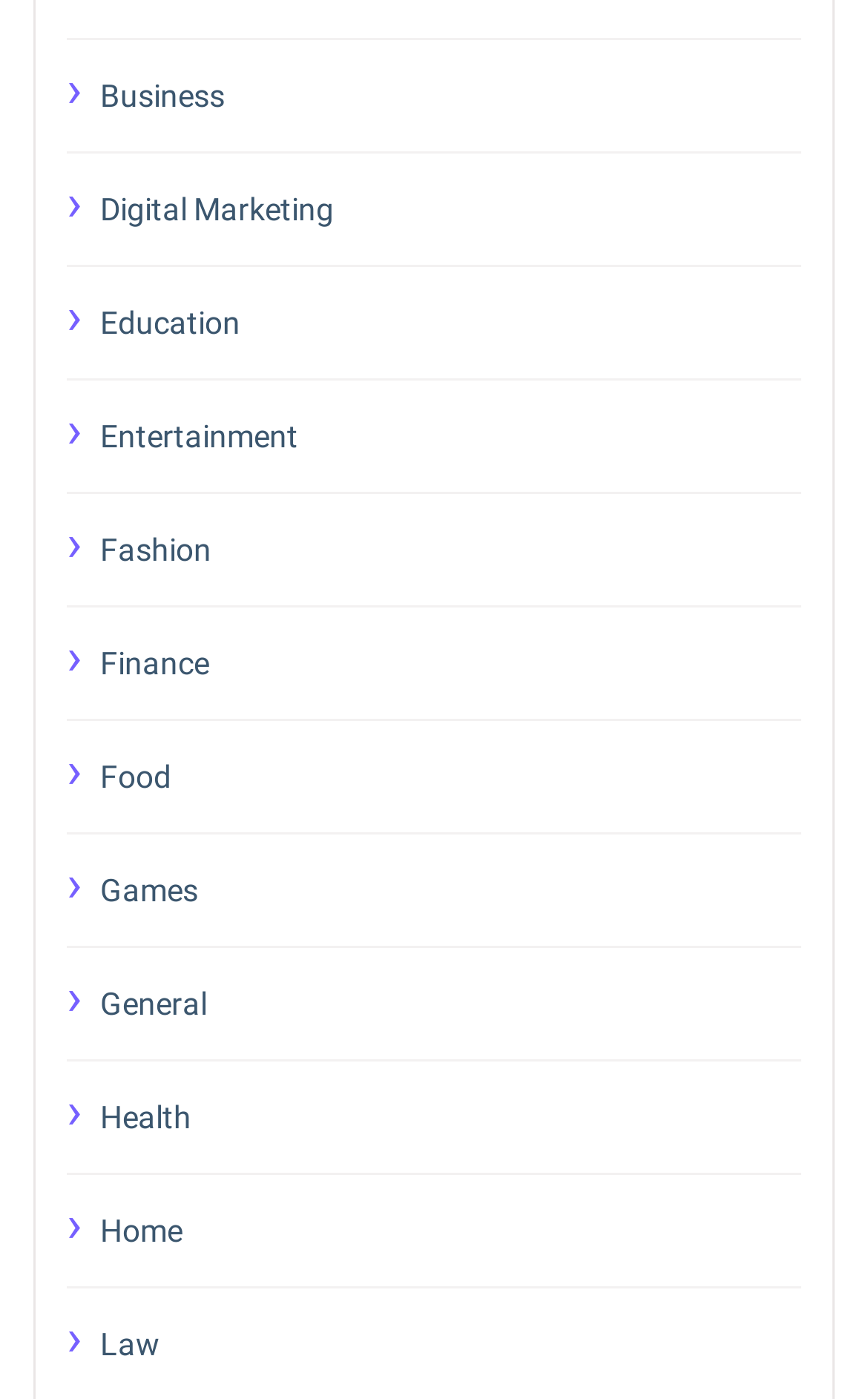Kindly provide the bounding box coordinates of the section you need to click on to fulfill the given instruction: "Go to Fashion".

[0.115, 0.372, 0.923, 0.414]